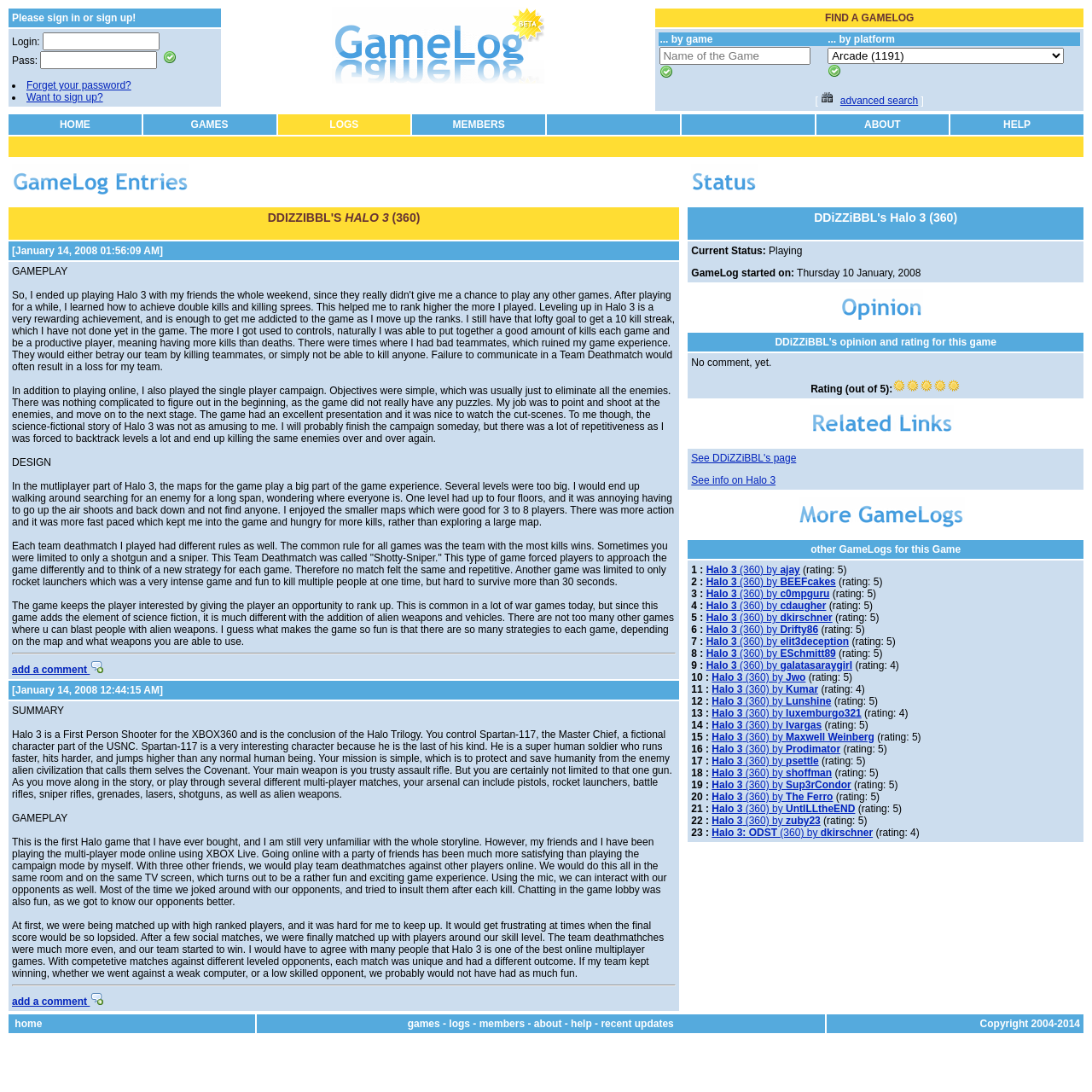Using the details in the image, give a detailed response to the question below:
What is the author's experience with playing 'Halo 3' online?

The author mentions that 'leveling up in Halo 3 is a very rewarding achievement, and is enough to get me addicted to the game as I move up the ranks', indicating that they have become engaged and motivated to continue playing the game online.